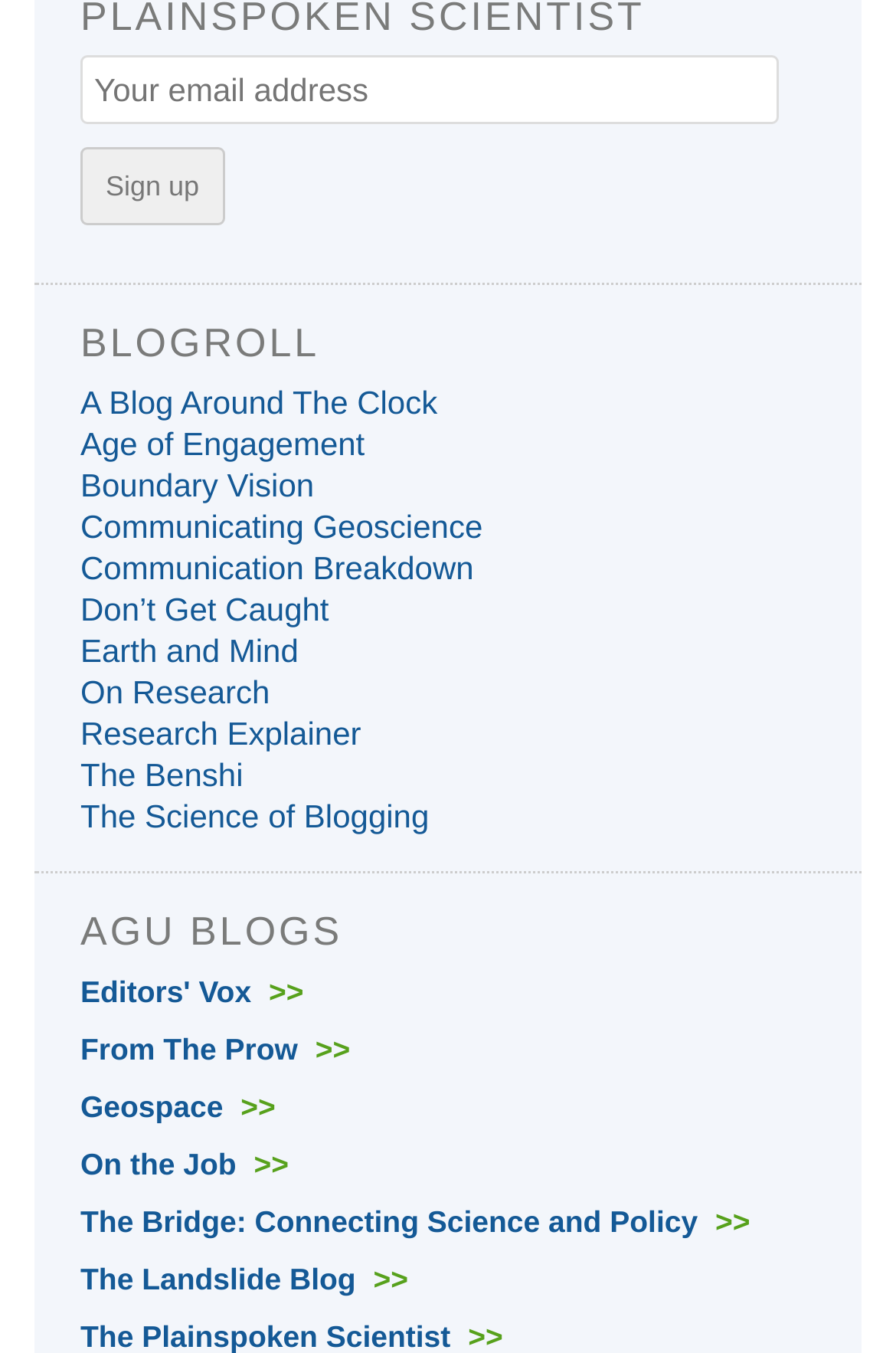Predict the bounding box coordinates of the area that should be clicked to accomplish the following instruction: "View all posts". The bounding box coordinates should consist of four float numbers between 0 and 1, i.e., [left, top, right, bottom].

None